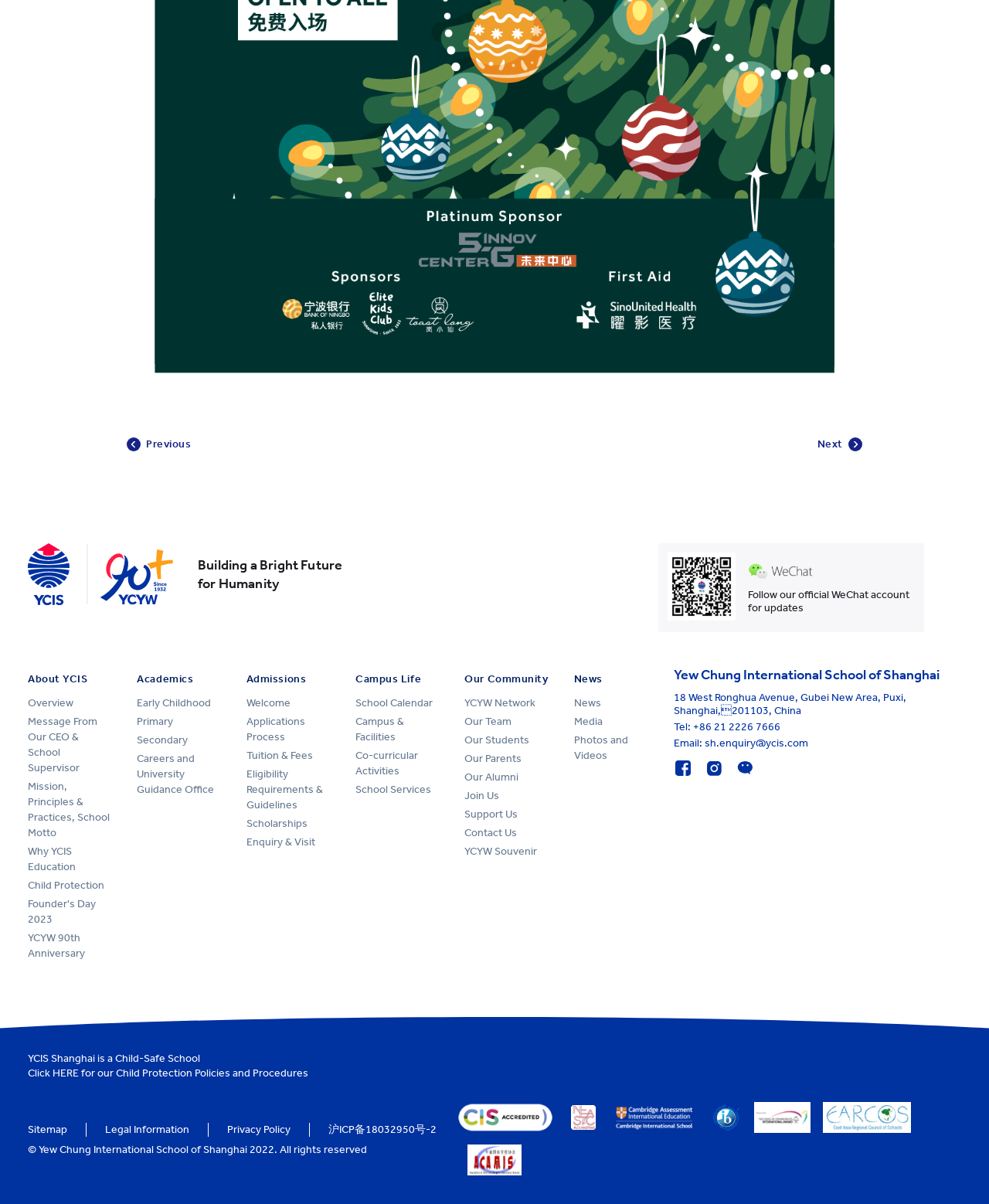Specify the bounding box coordinates of the area to click in order to execute this command: 'View the image with the caption 'The privileged may enjoy the new MOMA.''. The coordinates should consist of four float numbers ranging from 0 to 1, and should be formatted as [left, top, right, bottom].

None